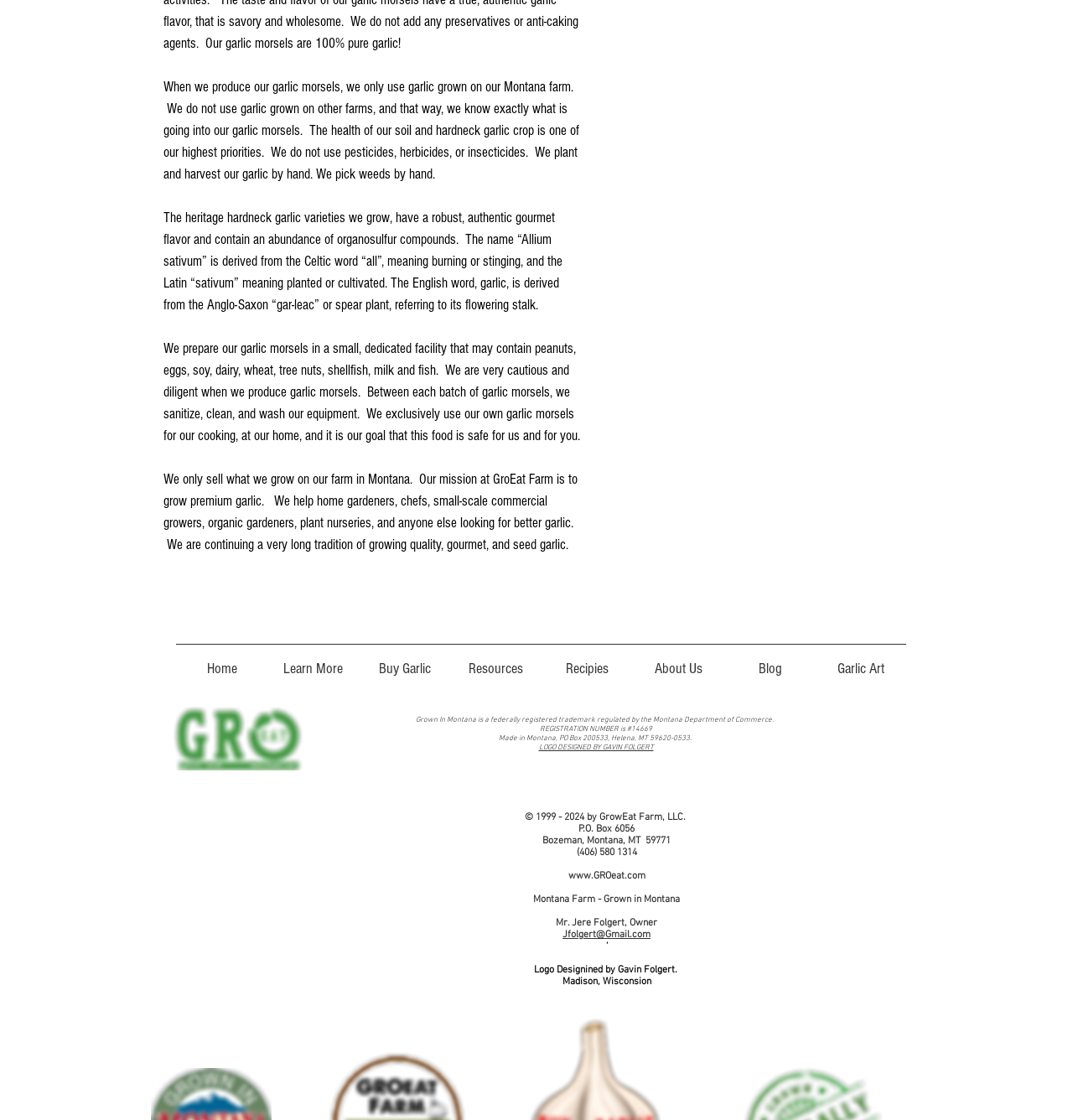Give a succinct answer to this question in a single word or phrase: 
What type of farm is this?

Montana Farm